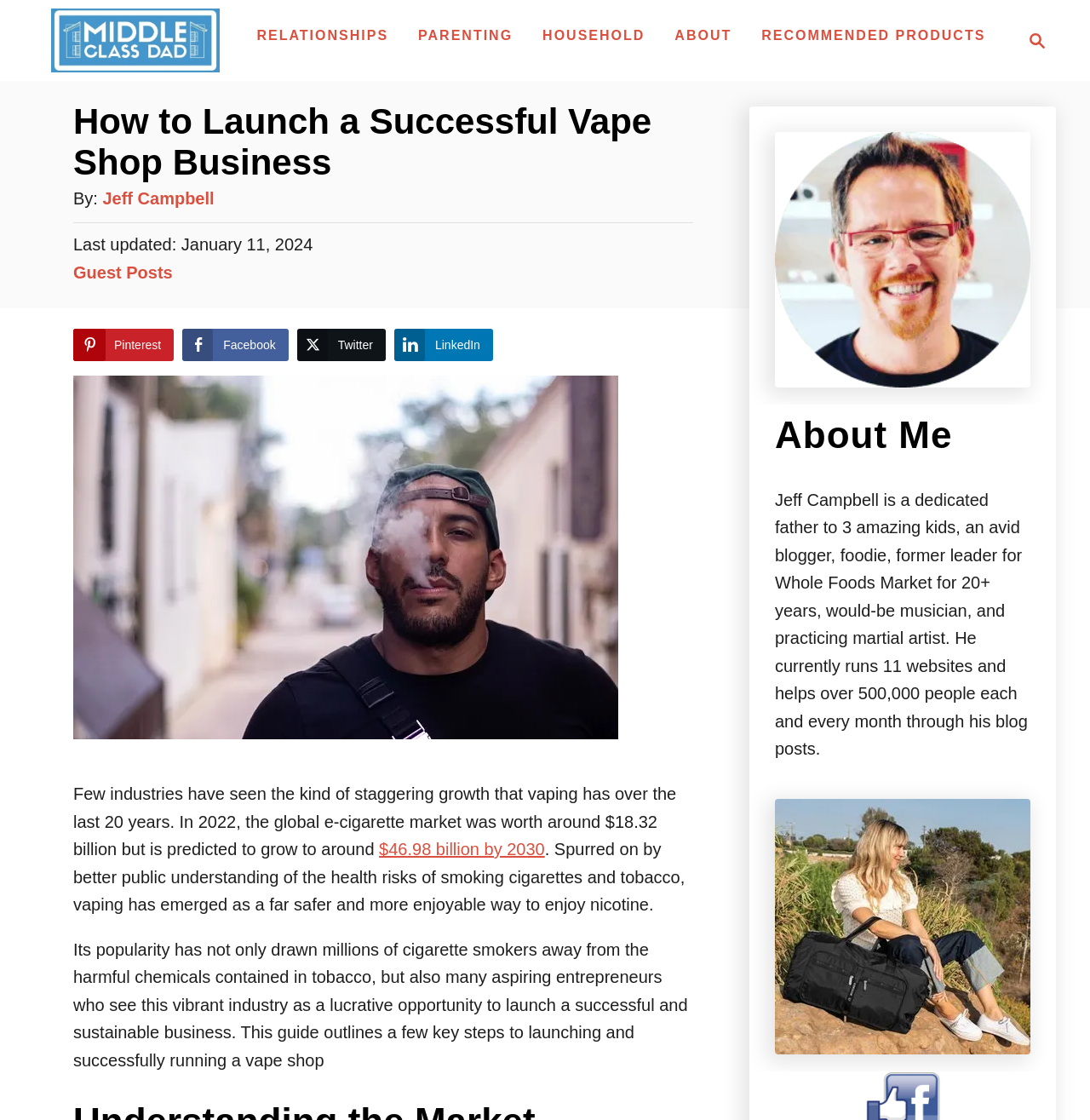What is the name of the author of the article?
Using the image, give a concise answer in the form of a single word or short phrase.

Jeff Campbell